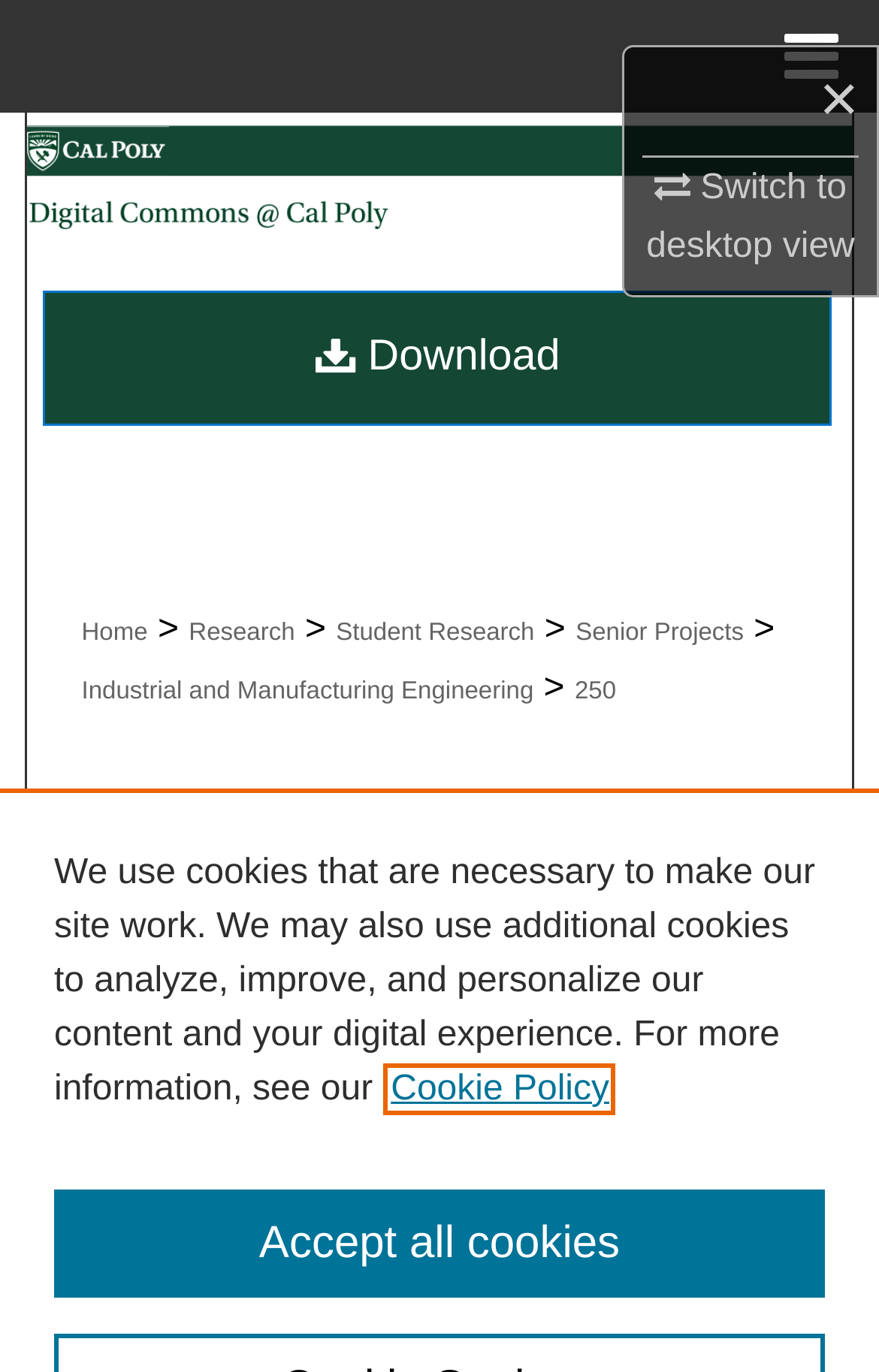Give an in-depth explanation of the webpage layout and content.

The webpage is a report titled "Improving Warehouse Capacity for Synergy Manufacturing" by Brian Garcia. At the top right corner, there is a close button '×' and a link to switch to desktop view. On the top right edge, there is a menu button '≡ Menu'. 

Below the menu button, there is a hidden navigation menu that contains links to 'Home', 'Search', 'Browse Collections', 'My Account', 'About', and 'DC Network Digital Commons Network™'. 

On the top left, there is a link to 'DigitalCommons@CalPoly' accompanied by two images, one of which is the logo of California Polytechnic State University, San Luis Obispo. 

Below the top section, there is a navigation breadcrumb that shows the path 'Home > Research > Student Research > Senior Projects > Industrial and Manufacturing Engineering > 250'. 

Under the breadcrumb, there is a heading 'INDUSTRIAL AND MANUFACTURING ENGINEERING' with a link to the same title below it. 

The main content of the report is not explicitly described in the accessibility tree, but it is likely to be related to improving warehouse capacity for Synergy Manufacturing, as indicated by the meta description and the title of the report. 

At the bottom of the page, there is a link to download the report and a notice about the use of cookies, which includes a link to the Cookie Policy. There is also a button to accept all cookies.